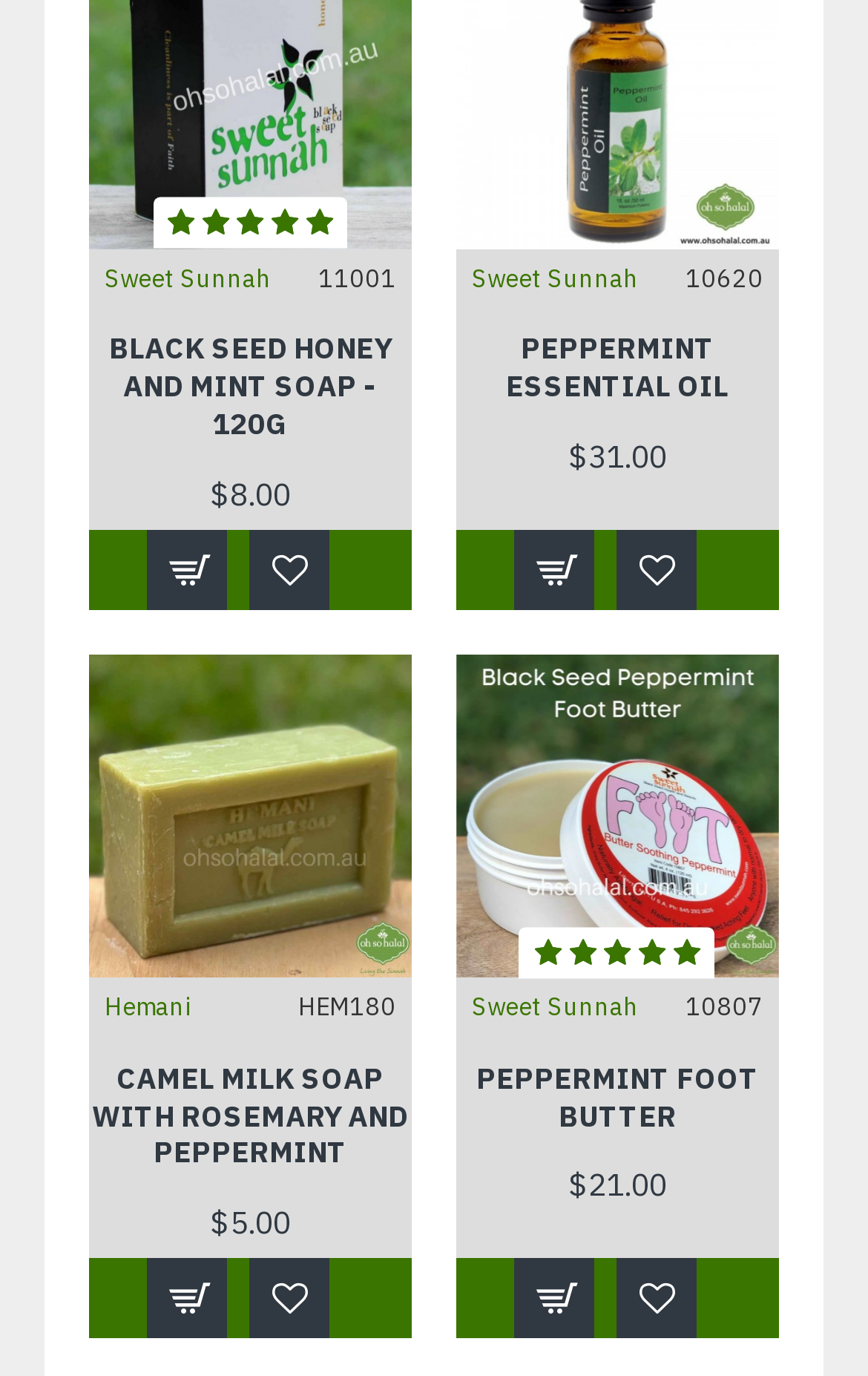Please specify the bounding box coordinates of the clickable section necessary to execute the following command: "View information about data privacy".

None